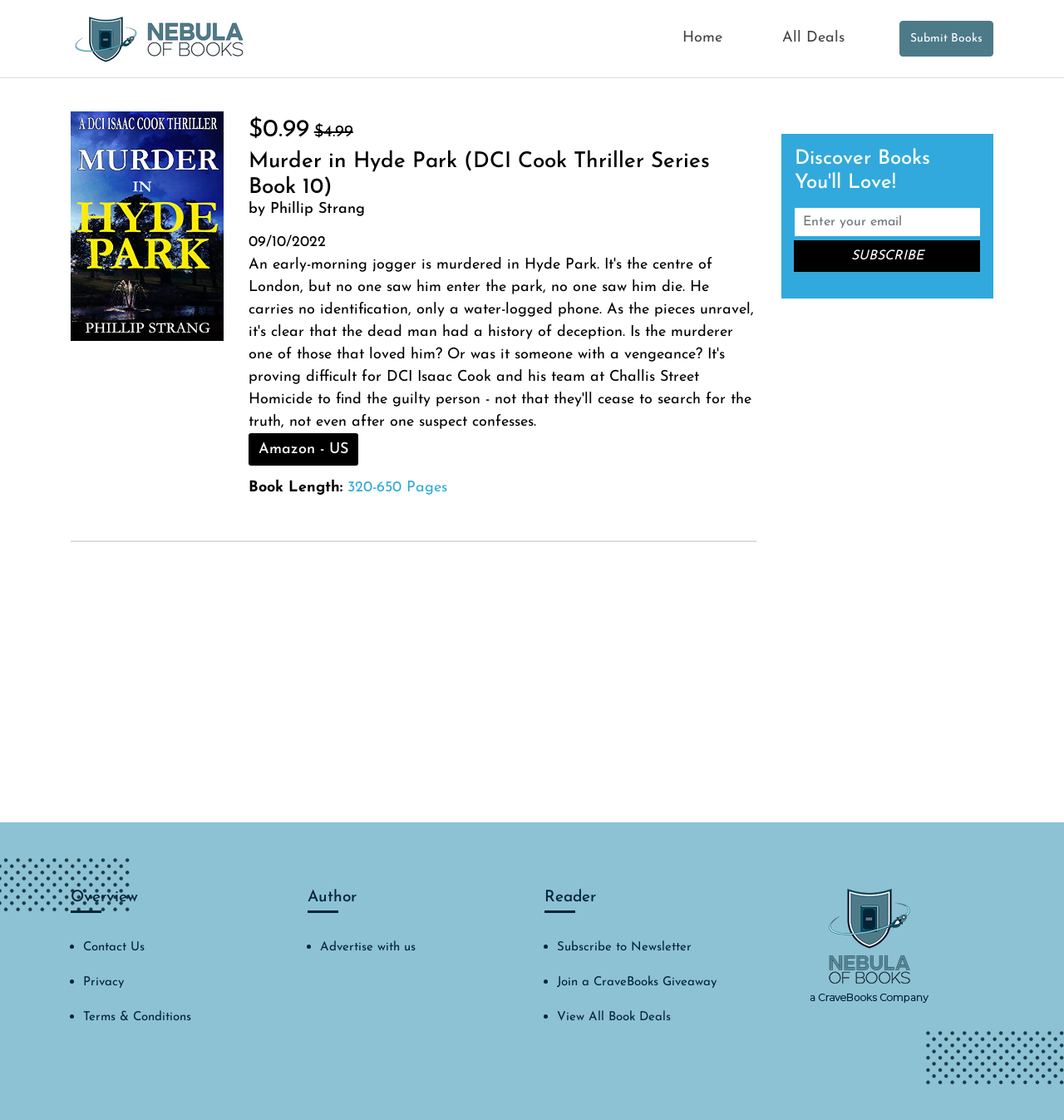Pinpoint the bounding box coordinates of the element you need to click to execute the following instruction: "Click the logo". The bounding box should be represented by four float numbers between 0 and 1, in the format [left, top, right, bottom].

[0.066, 0.01, 0.241, 0.059]